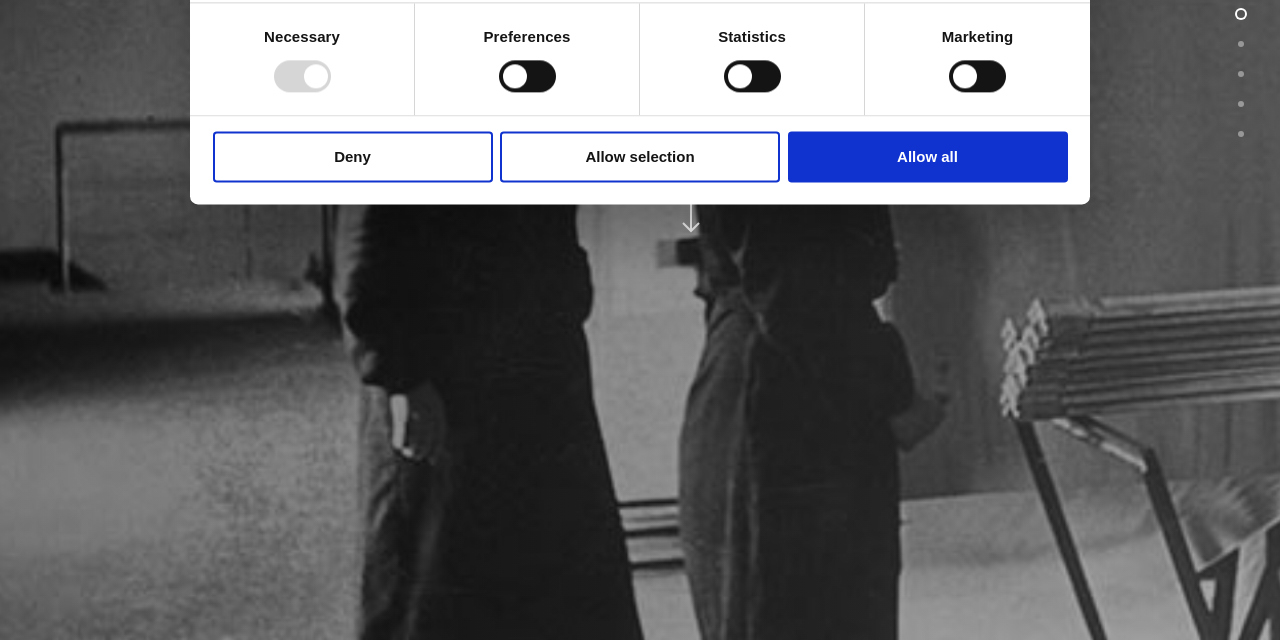Provide the bounding box for the UI element matching this description: "jacobsblues.com".

None